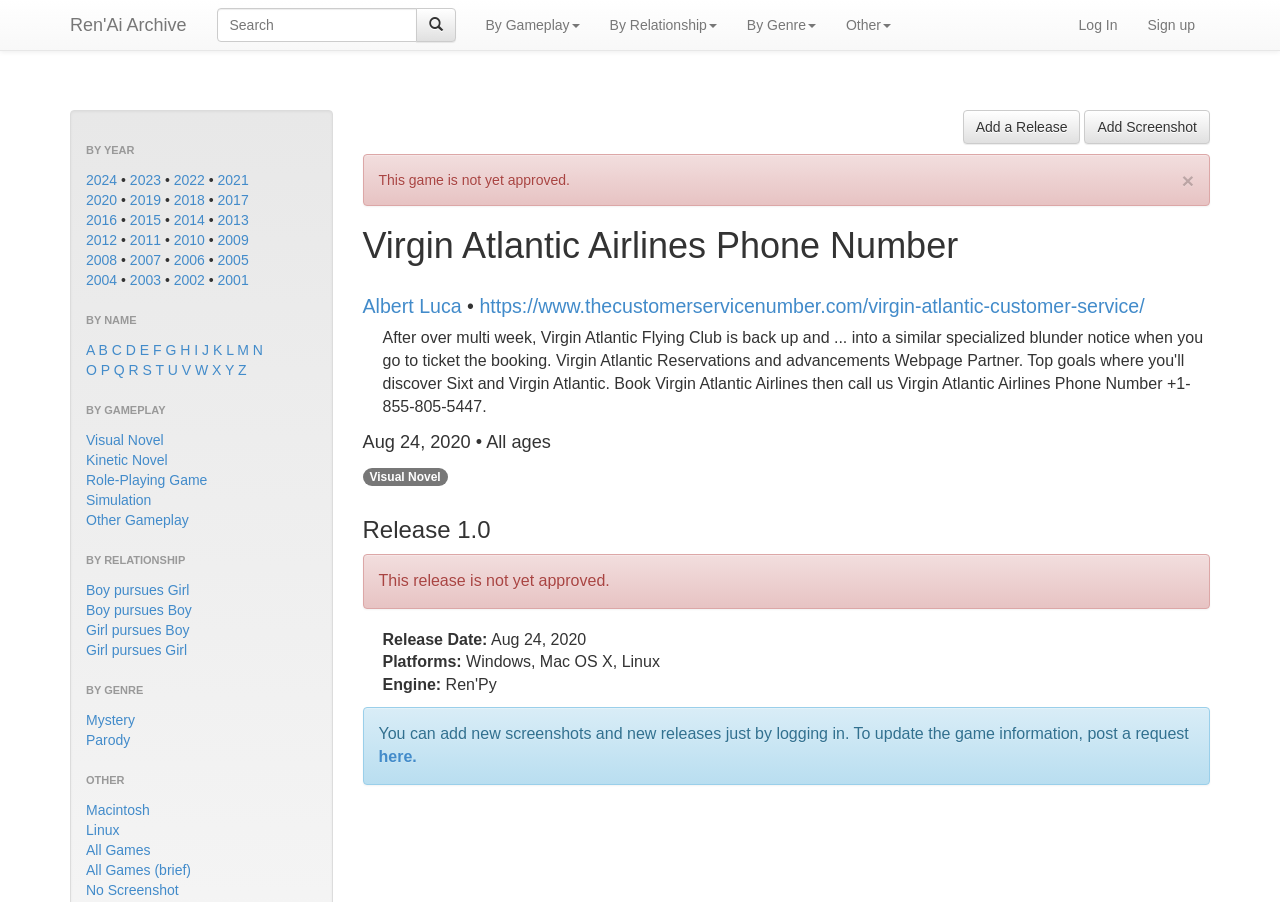Determine the main heading of the webpage and generate its text.

Virgin Atlantic Airlines Phone Number